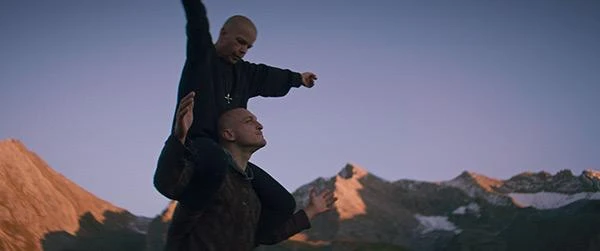Please answer the following query using a single word or phrase: 
What is the attire of the character on top?

Dark robe